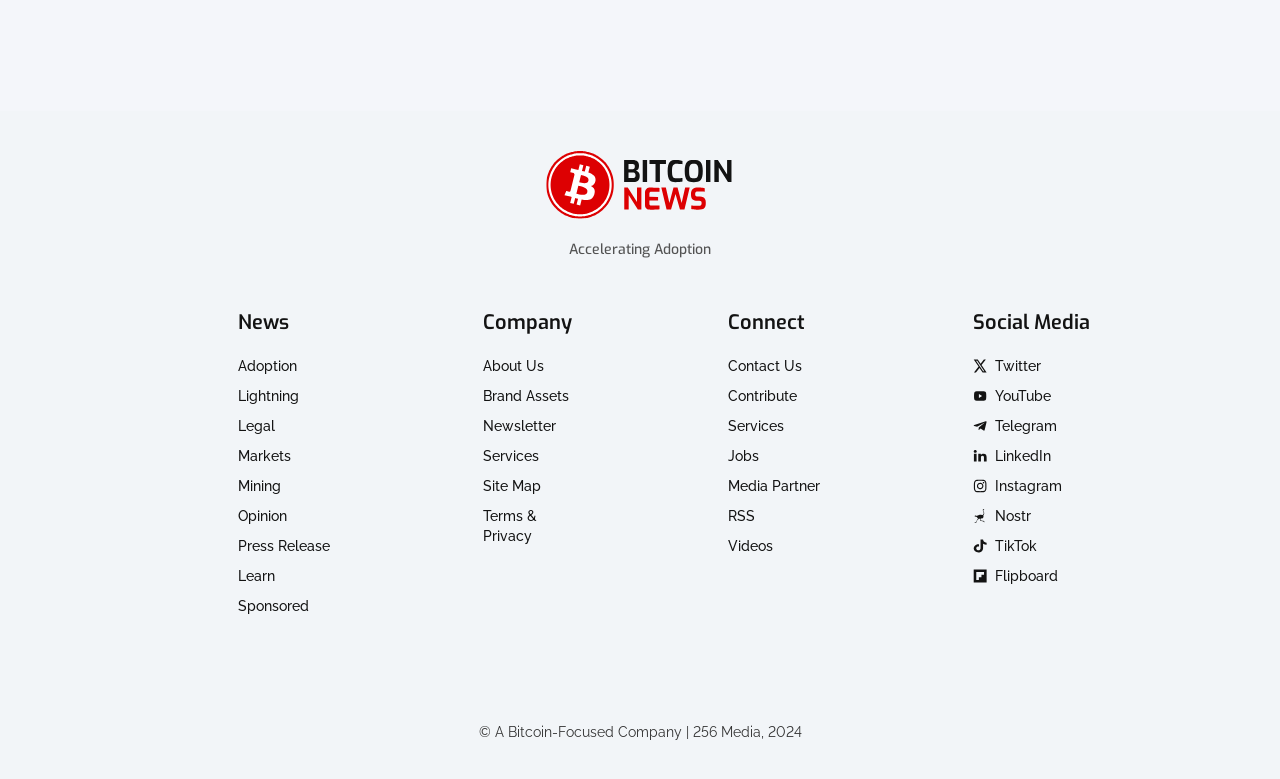Please specify the bounding box coordinates of the area that should be clicked to accomplish the following instruction: "Click on the Bitcoin News Logo". The coordinates should consist of four float numbers between 0 and 1, i.e., [left, top, right, bottom].

[0.426, 0.194, 0.574, 0.283]